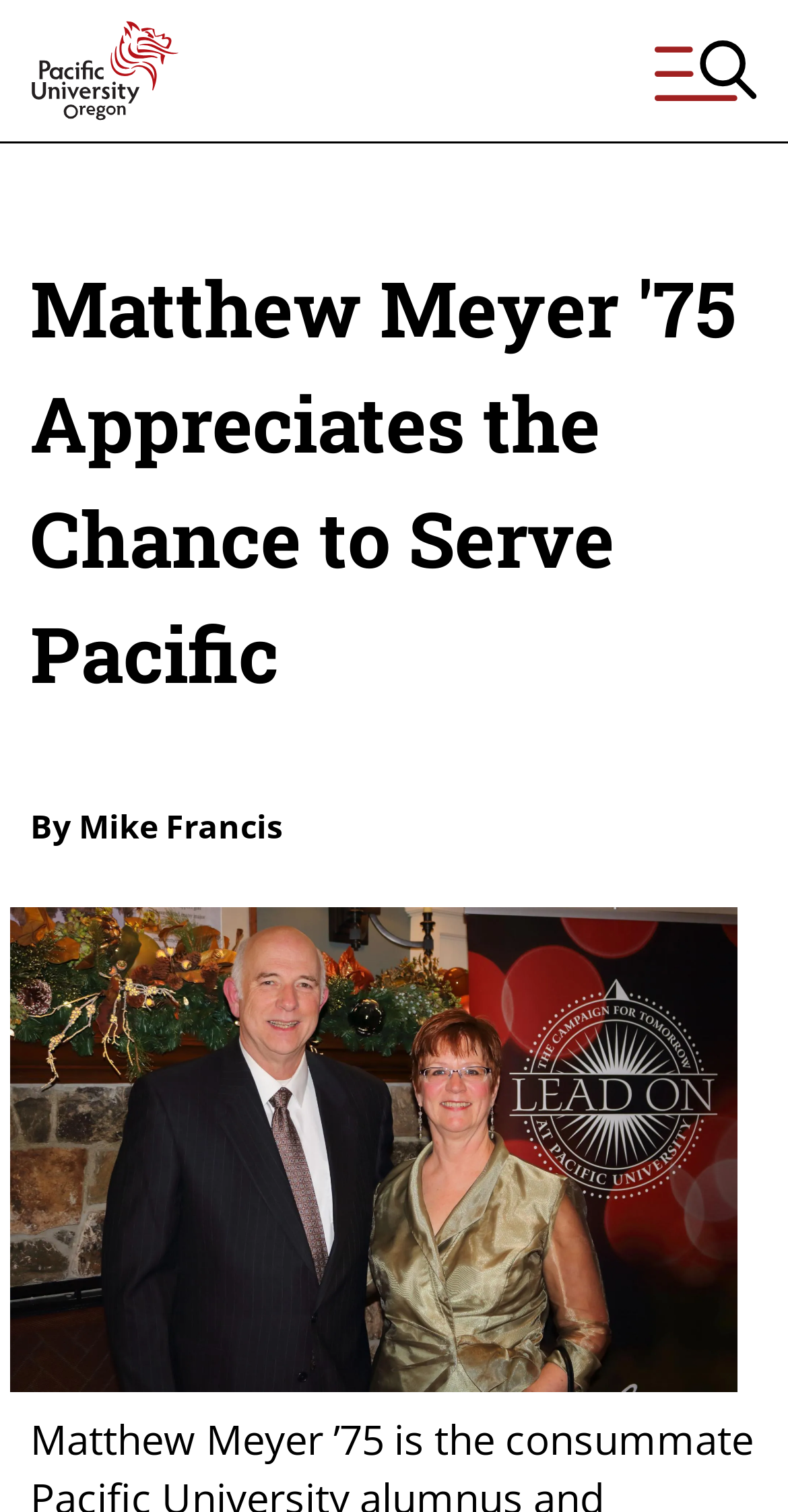Provide an in-depth caption for the webpage.

The webpage is about Matthew Meyer '75, a recipient of the Alumni Association's David and Sandy Lowe Outstanding Service Award. At the top left of the page, there is a link to "Jump to navigation". Next to it, there is a small image and a link with no text. On the top right, there is an "Open menu" button represented by an image. 

Below these elements, the main content begins with a large heading that reads "Matthew Meyer '75 Appreciates the Chance to Serve Pacific". Underneath the heading, there is a byline that says "By Mike Francis". 

The main content area also features a large image of Matt Meyer, which takes up most of the space. The image is positioned below the byline and above the main text, which is not explicitly described in the accessibility tree but is likely to be the main article about Matthew Meyer '75.